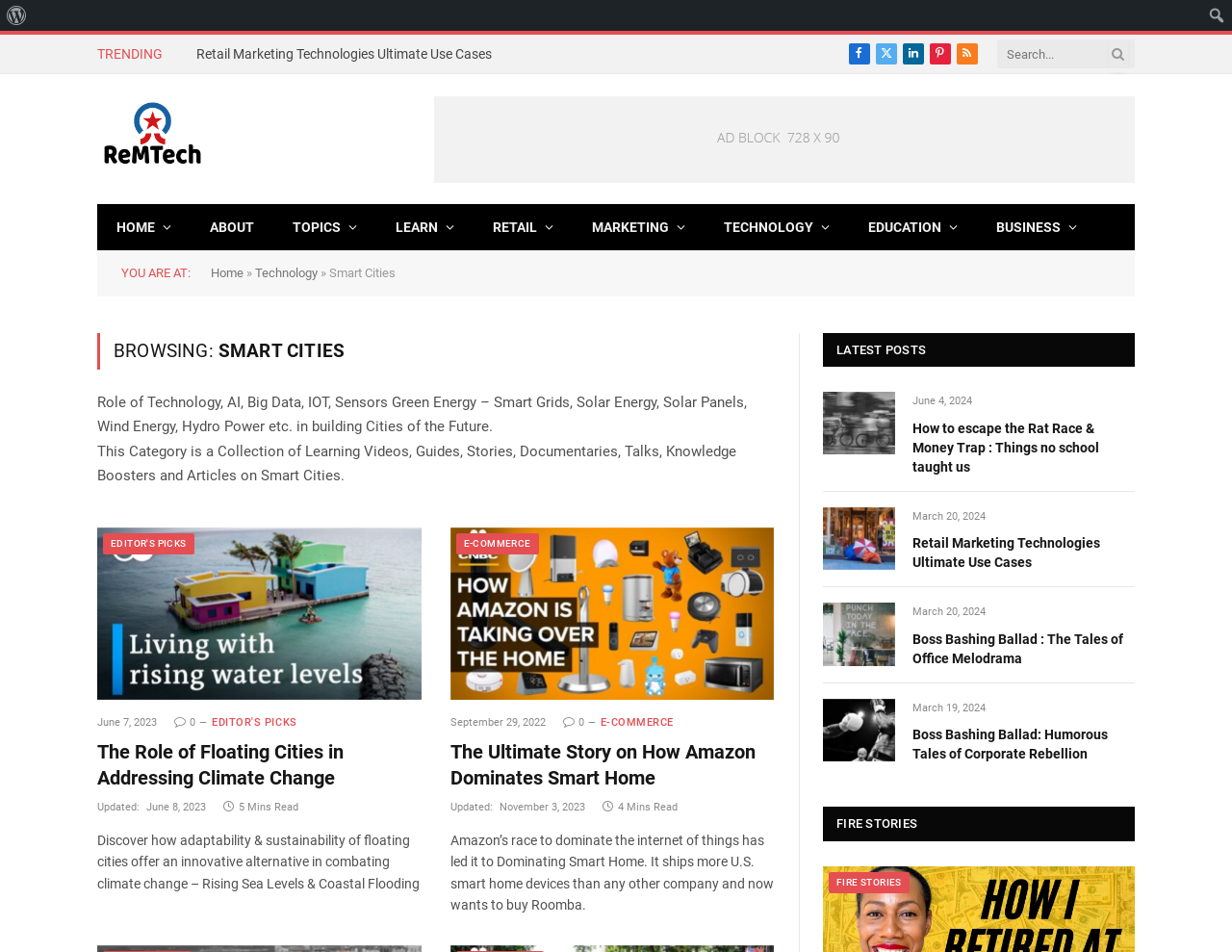Locate the bounding box of the UI element described in the following text: "Editor's Picks".

[0.172, 0.751, 0.241, 0.768]